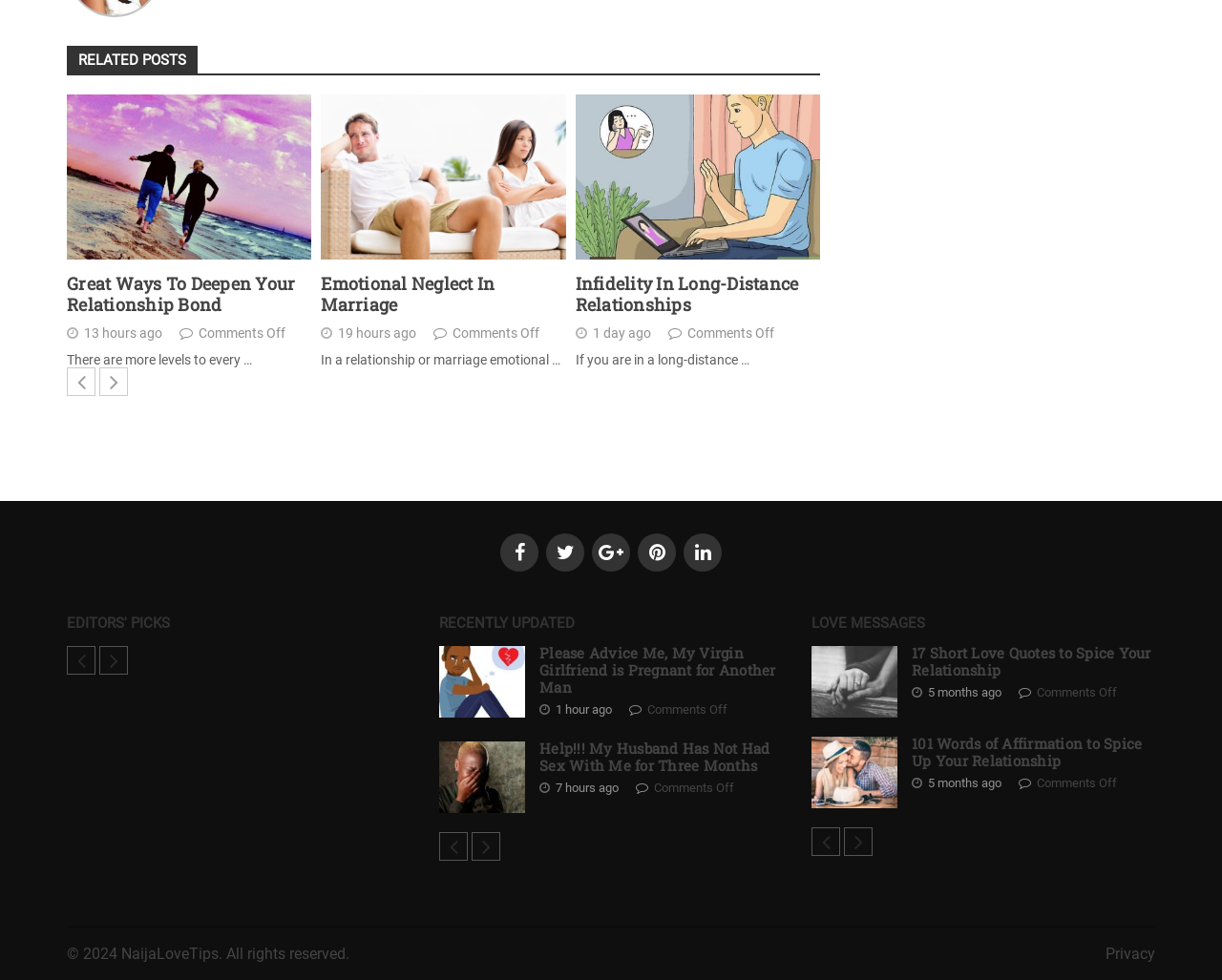Based on the element description: "title="Twitter"", identify the bounding box coordinates for this UI element. The coordinates must be four float numbers between 0 and 1, listed as [left, top, right, bottom].

[0.447, 0.544, 0.478, 0.583]